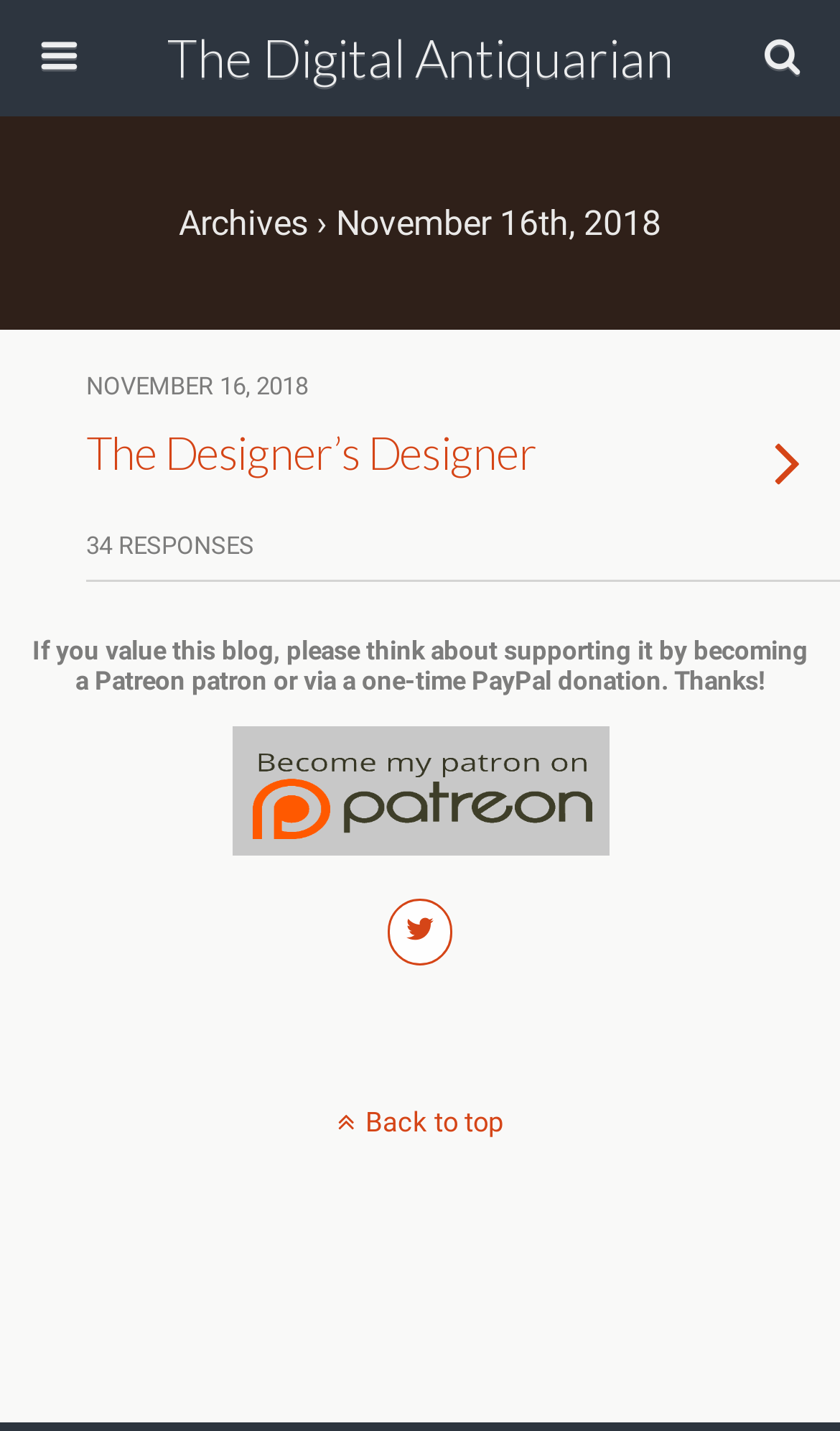What is the topic of the article?
Based on the image, please offer an in-depth response to the question.

The heading element 'The Designer’s Designer' indicates that the article is about a designer, and the link element 'NOVEMBER 16, 2018 The Designer’s Designer 34 RESPONSES' further supports this conclusion.